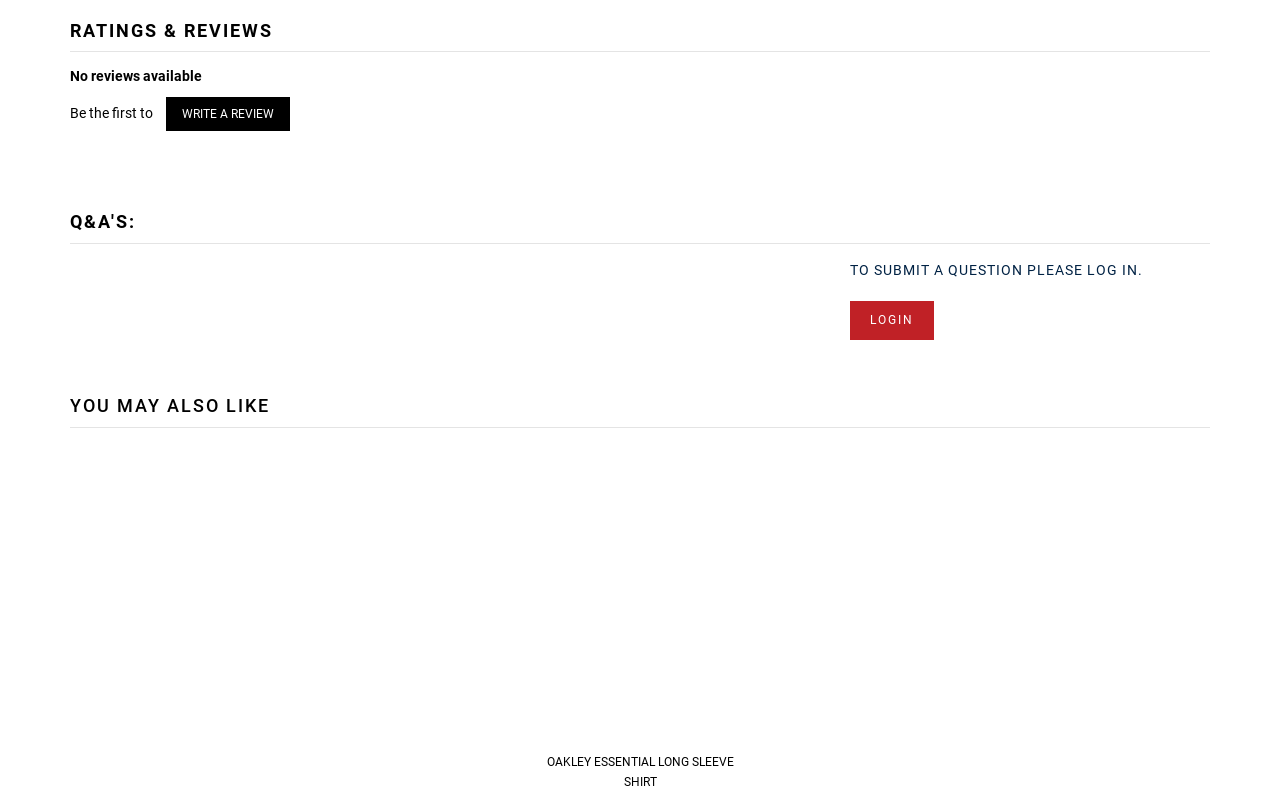What is required to submit a question?
Identify the answer in the screenshot and reply with a single word or phrase.

Login